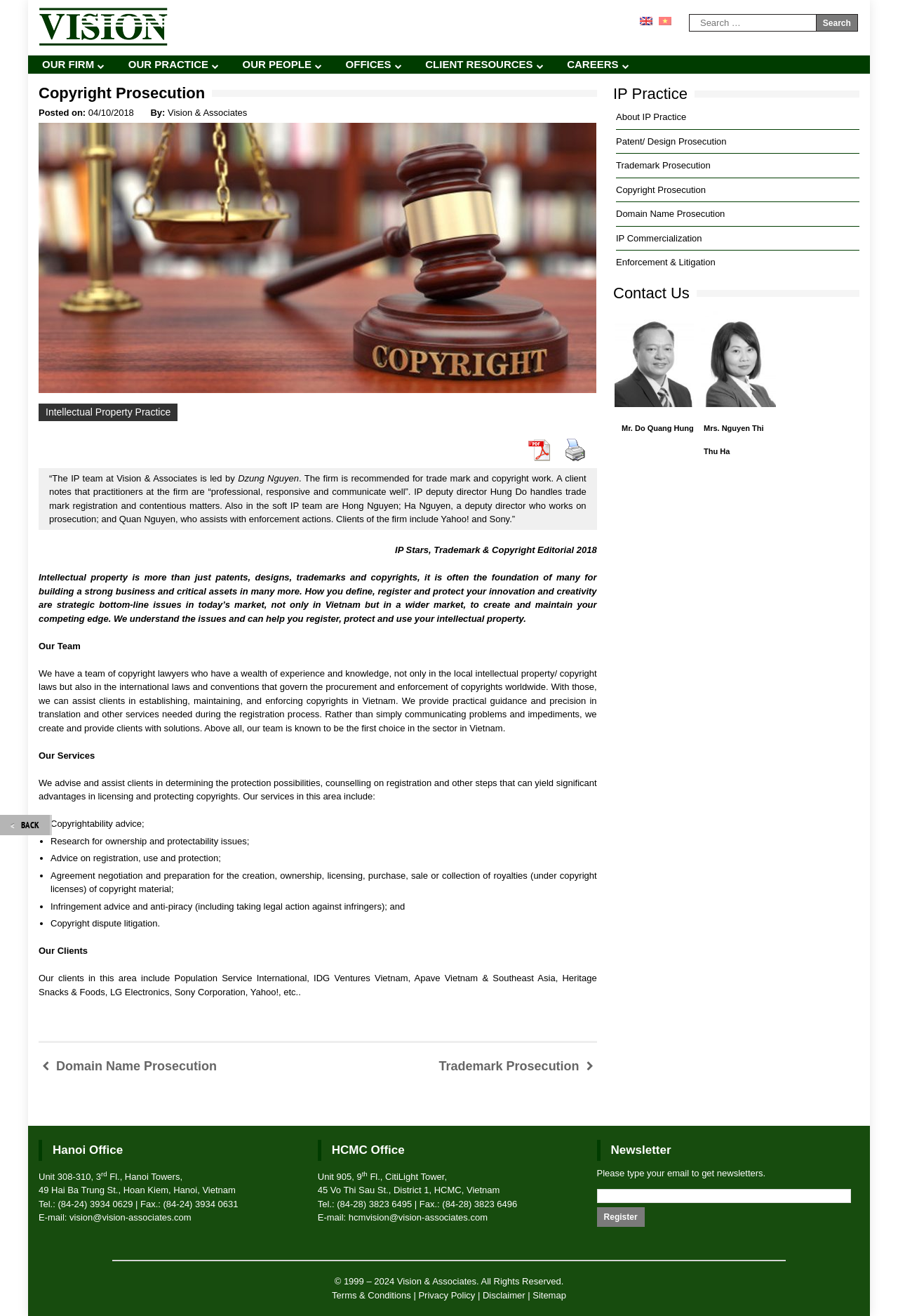Examine the image carefully and respond to the question with a detailed answer: 
What is the name of the publication that recommended the firm for trade mark and copyright work?

The name of the publication that recommended the firm for trade mark and copyright work is IP Stars, Trademark & Copyright Editorial 2018, as mentioned in the article content. The text states that 'IP Stars, Trademark & Copyright Editorial 2018' recommended the firm for trade mark and copyright work.